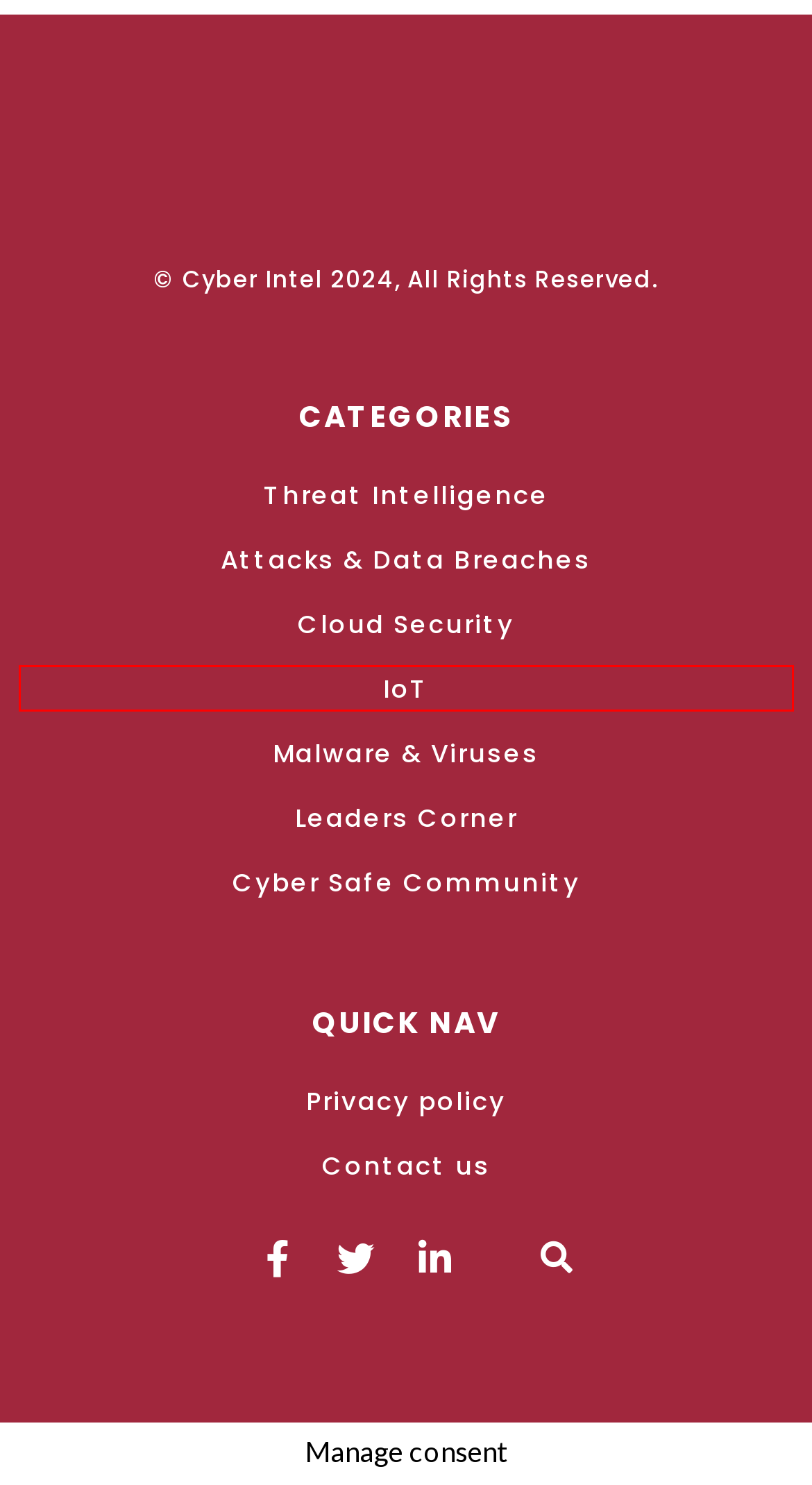After examining the screenshot of a webpage with a red bounding box, choose the most accurate webpage description that corresponds to the new page after clicking the element inside the red box. Here are the candidates:
A. Threat Intelligence Archives - Cyberintel Magazine
B. Attacks & Data Breaches Archives - Cyberintel Magazine
C. Contact us - Cyberintel Magazine
D. Privacy policy - Cyberintel Magazine
E. IoT Archives - Cyberintel Magazine
F. Cyber Safe Community - CyberIntelMag
G. Cloud Security Archives - Cyberintel Magazine
H. Leaders Corner - Cyberintel Magazine

E